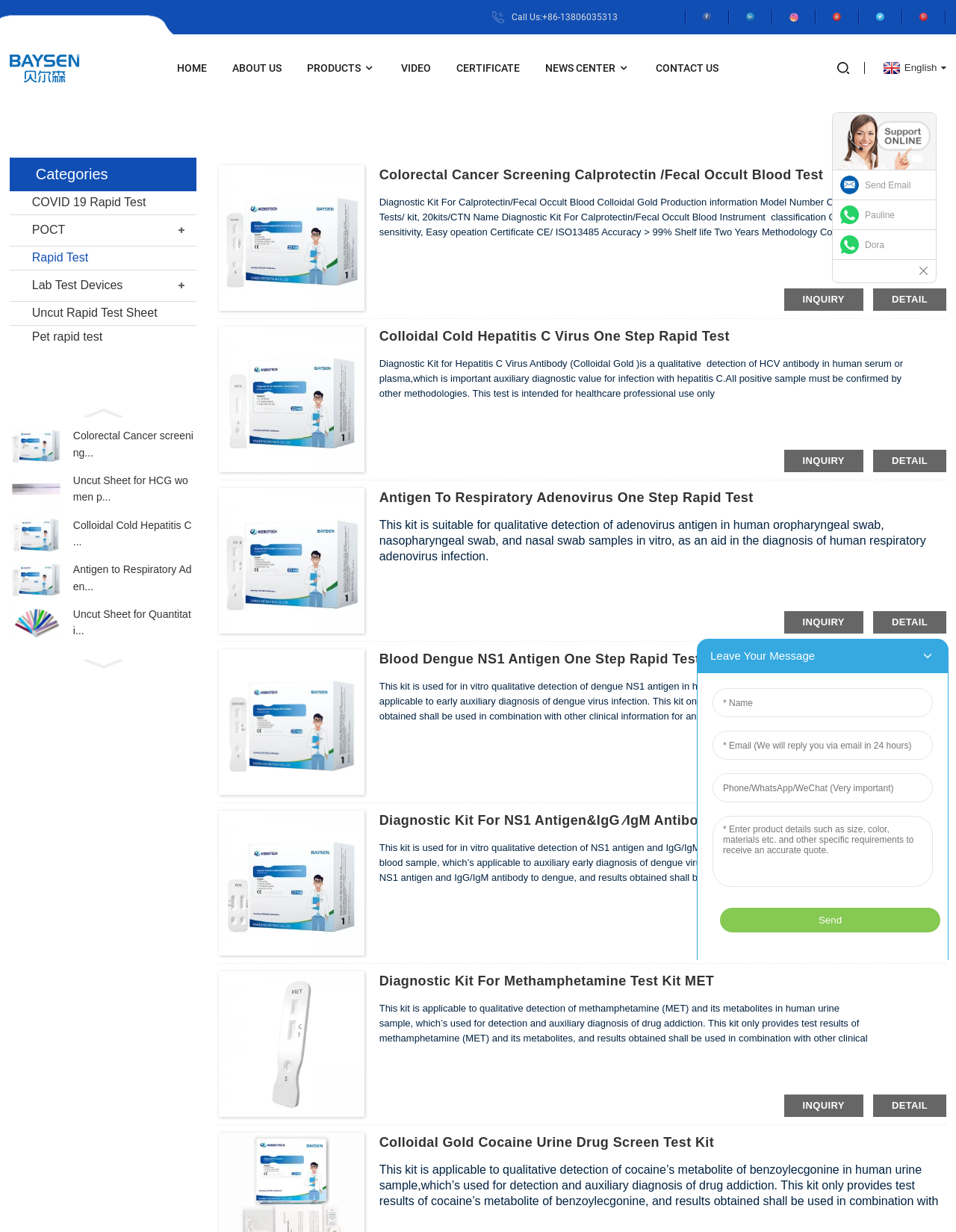Provide a single word or phrase answer to the question: 
What is the company's phone number?

+86-13806035313